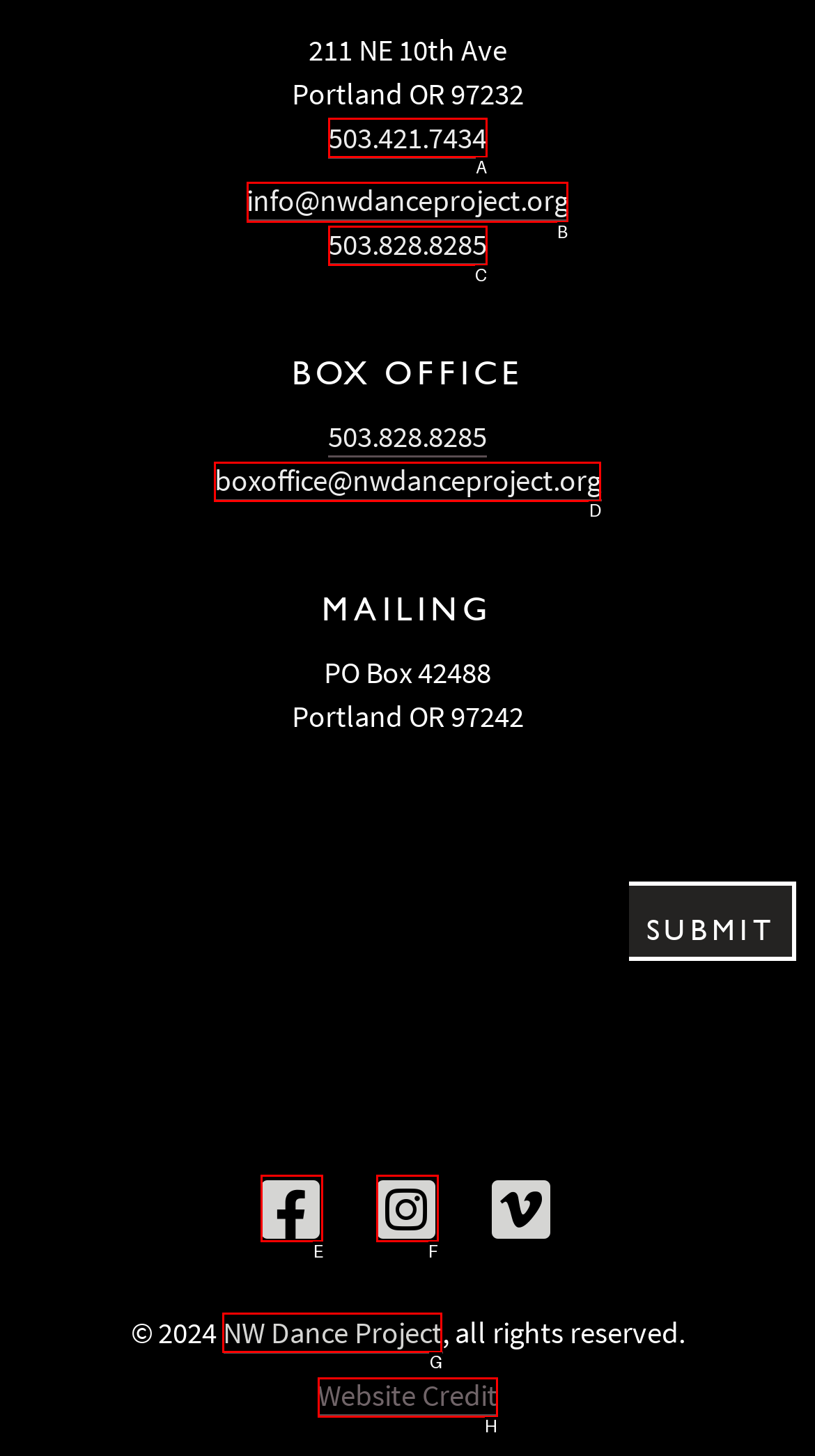Point out which UI element to click to complete this task: send an email to info
Answer with the letter corresponding to the right option from the available choices.

B